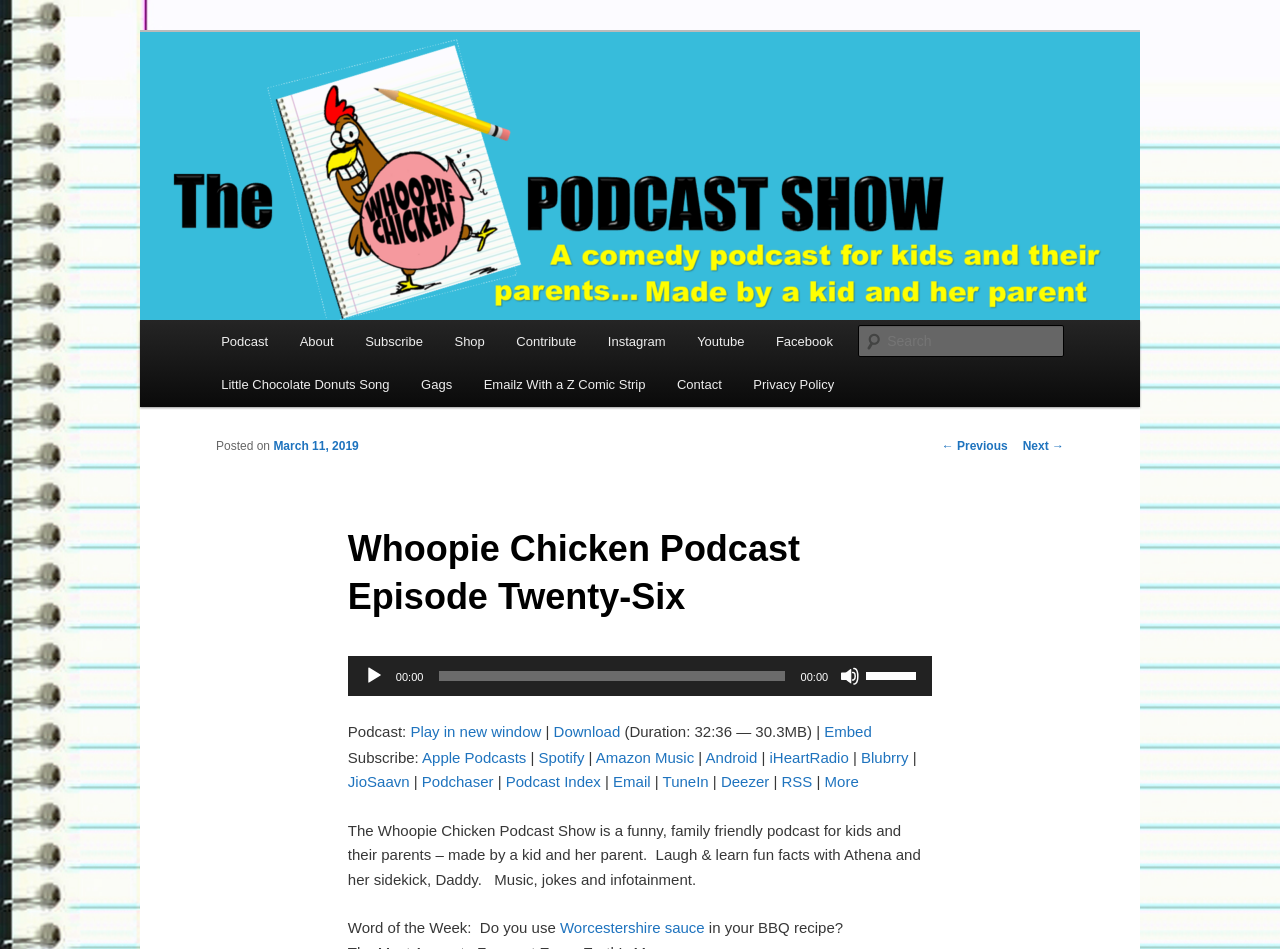Extract the main heading from the webpage content.

The Whoopie Chicken Podcast Show